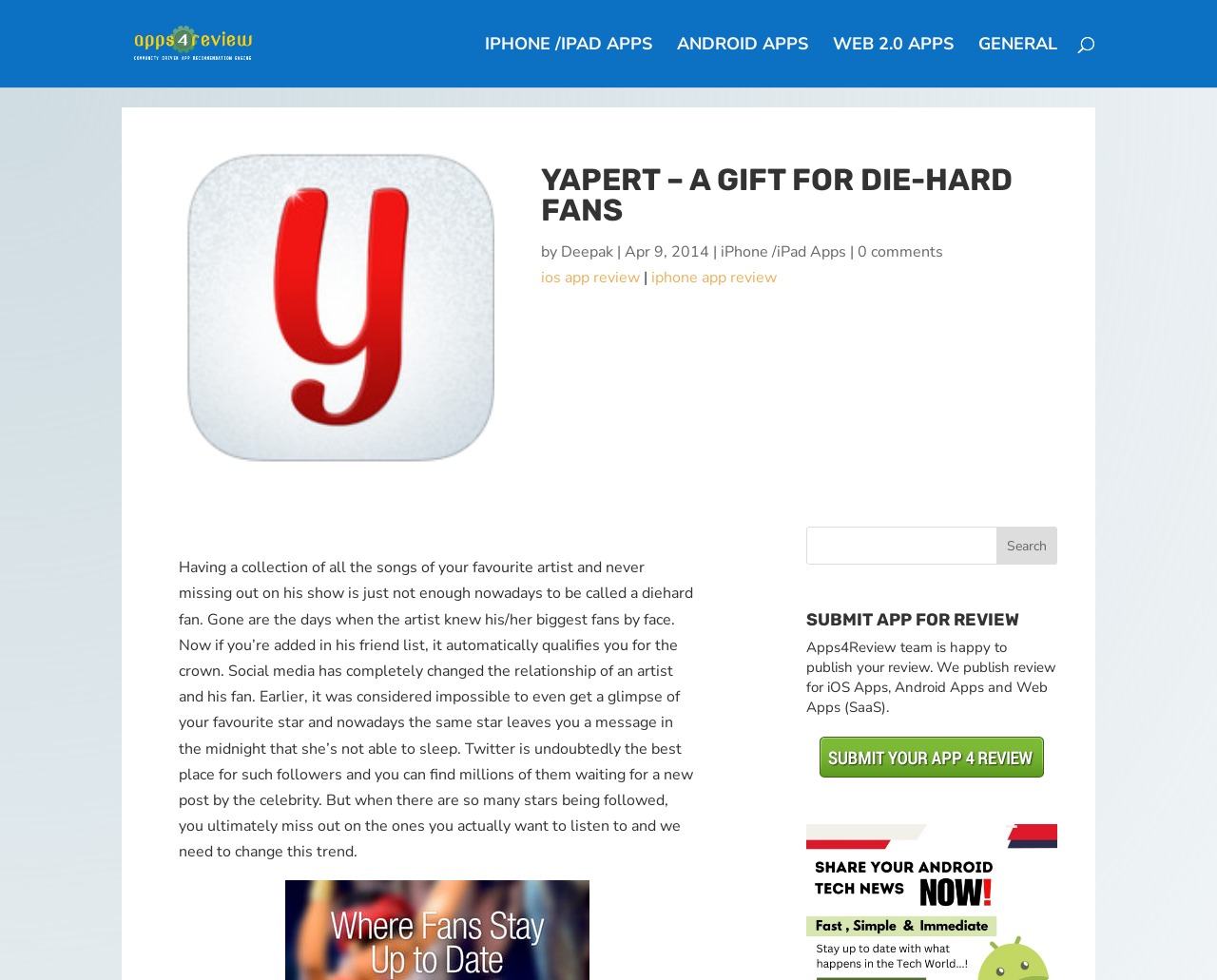What is the name of the website?
Please provide a comprehensive answer based on the information in the image.

The name of the website can be determined by looking at the root element 'Yapert - A Gift For Die-Hard Fans - Apps4review' and the image 'Apps4review' which suggests that the website is Yapert and it is related to Apps4review.